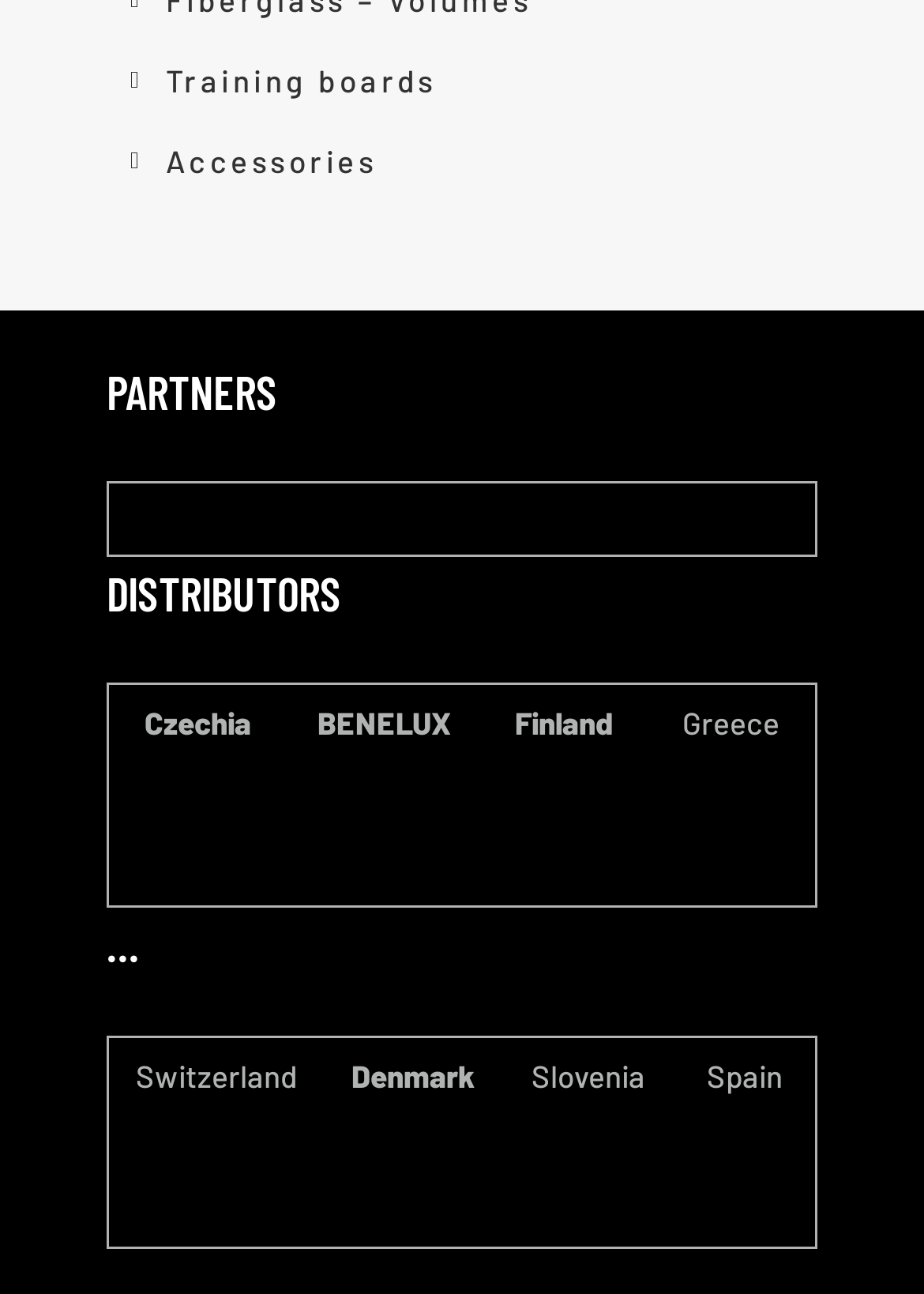Find the bounding box coordinates of the clickable area required to complete the following action: "Check distributors in Greece".

[0.739, 0.544, 0.844, 0.574]